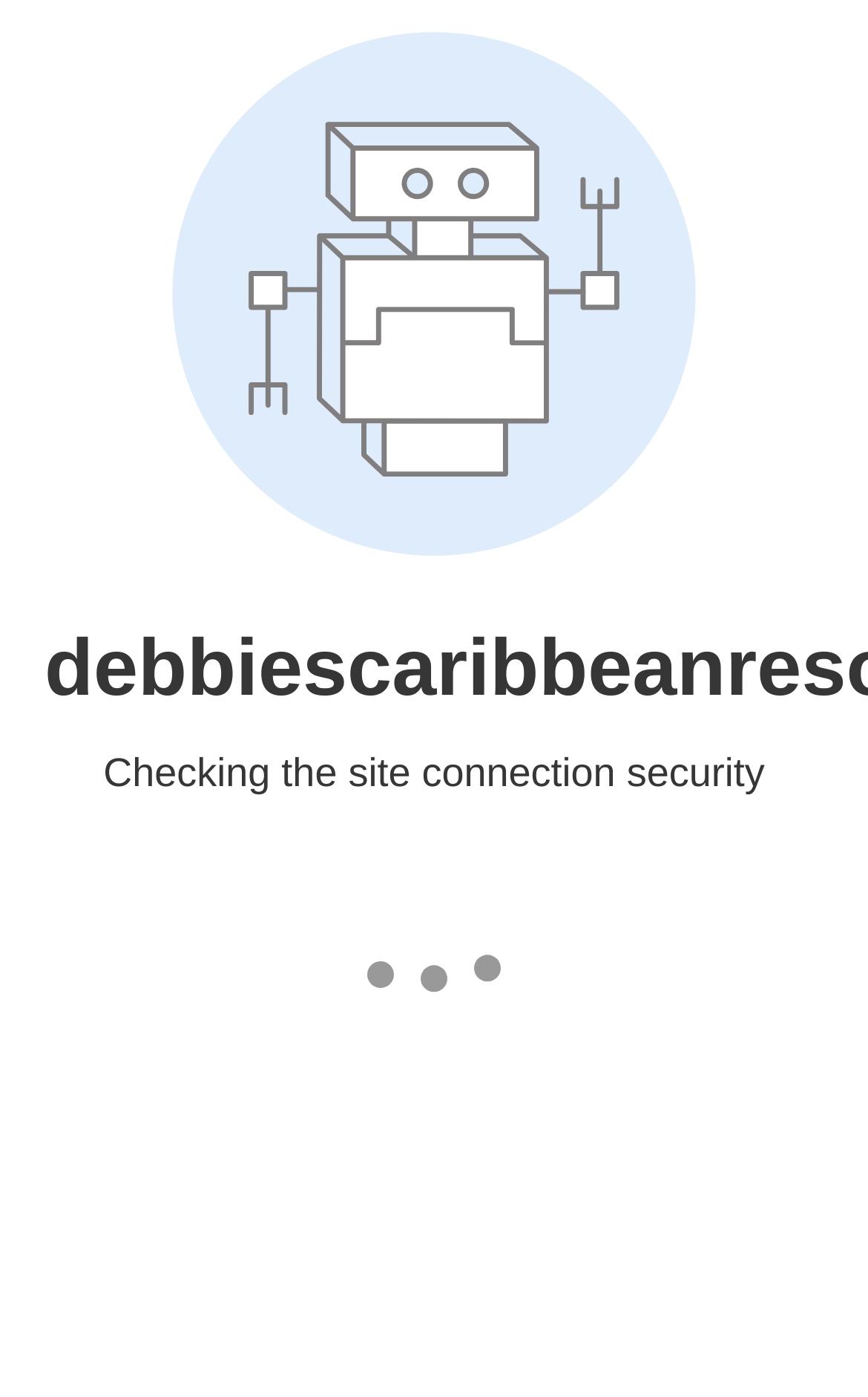What is the reviewer's opinion about the aqua tour?
Provide a thorough and detailed answer to the question.

The reviewer's opinion about the aqua tour can be found in the StaticText element 'we just loved the isolation as it was very peaceful…the water taxi to coco beach is ok but items can be bought on the beach for around the same prices We were not happy with the aqua tour being offered by the scuba company at the resort.' which is a child element of the Root Element.